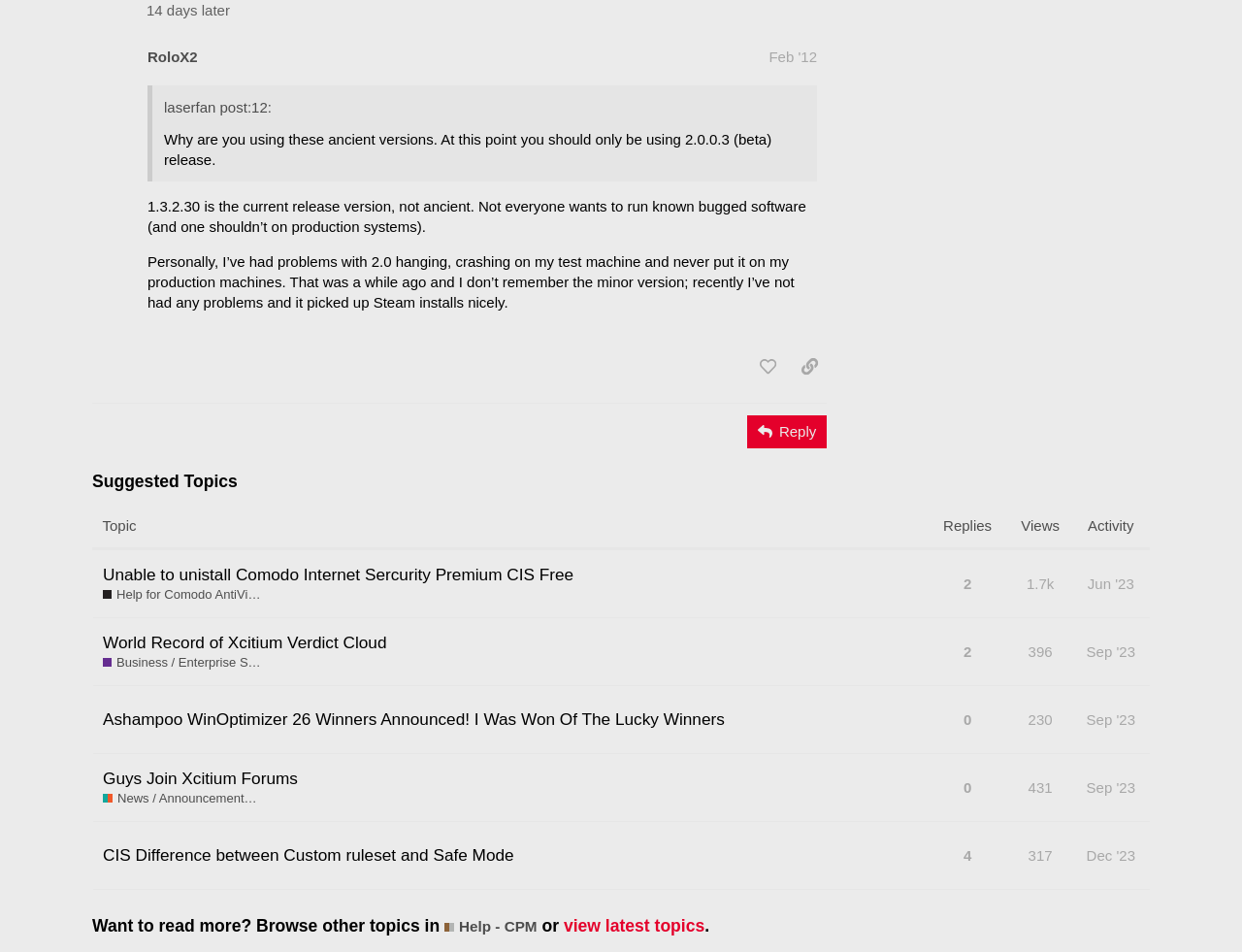Locate the bounding box coordinates of the clickable element to fulfill the following instruction: "View latest topics". Provide the coordinates as four float numbers between 0 and 1 in the format [left, top, right, bottom].

[0.454, 0.962, 0.567, 0.982]